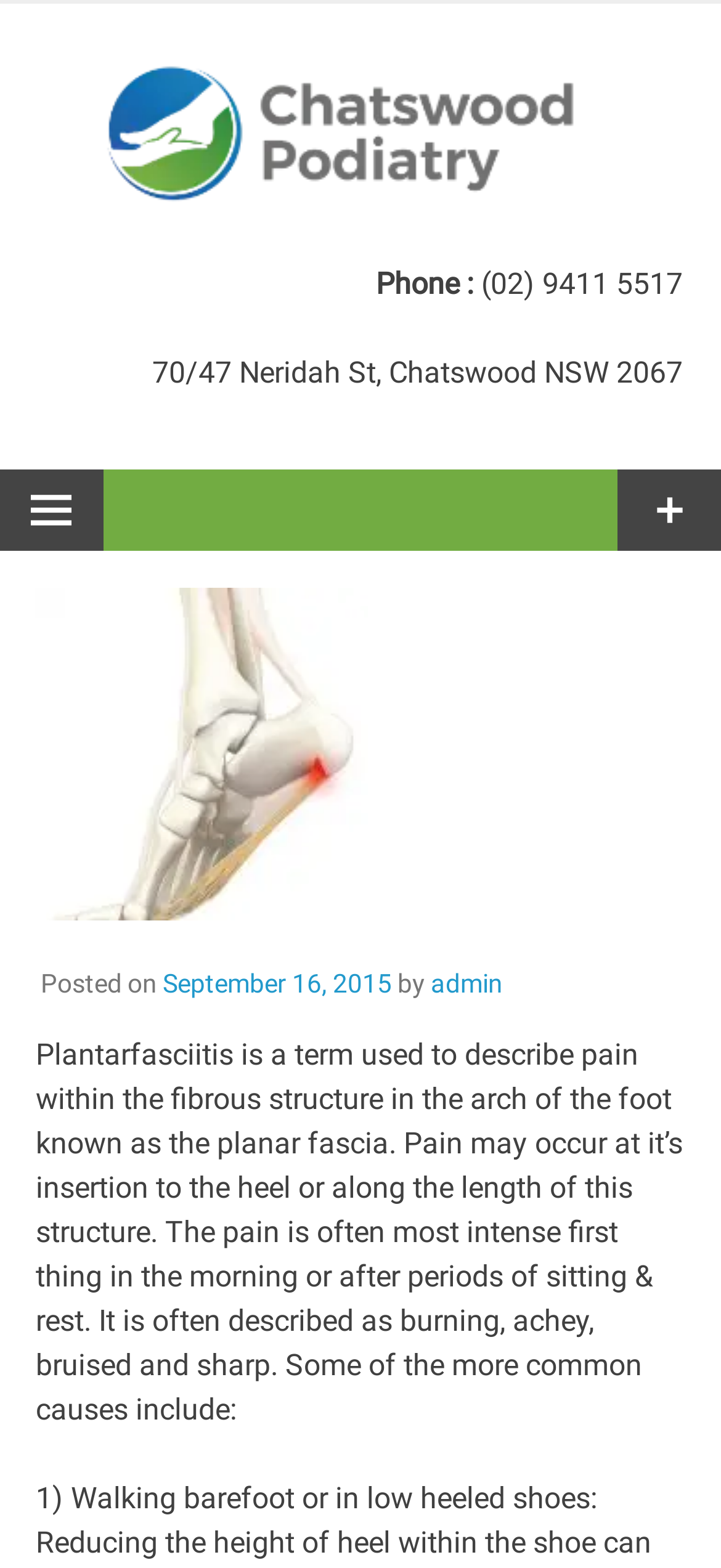What is the author of the post?
Provide a well-explained and detailed answer to the question.

I found the author by examining the link element with the text 'admin' which is located next to the 'by' label in the header section of the webpage.